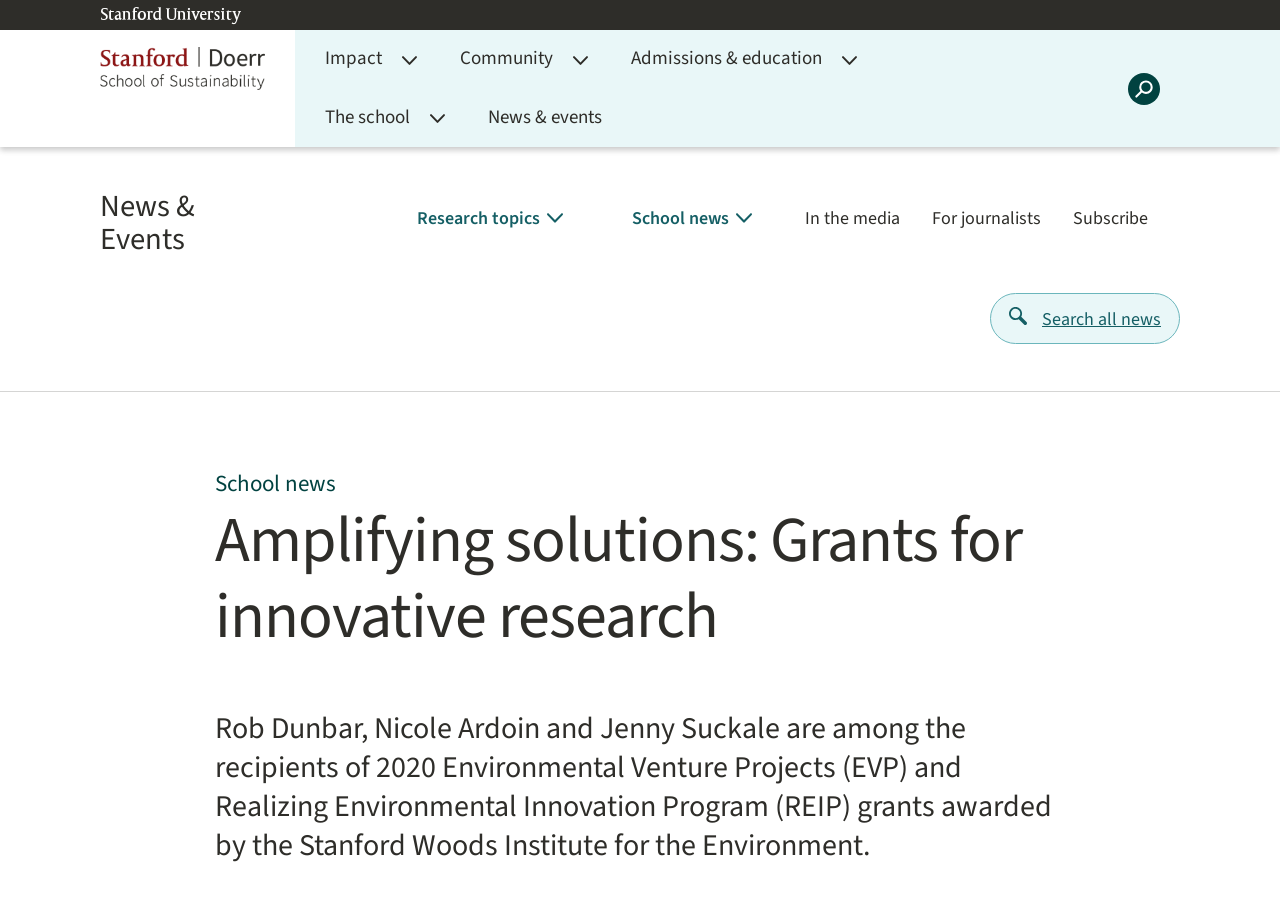Refer to the image and provide an in-depth answer to the question: 
What is the topic of the news article?

I found the answer by reading the main content of the webpage, which mentions '2020 Environmental Venture Projects (EVP) and Realizing Environmental Innovation Program (REIP) grants'. This suggests that the news article is about the Environmental Venture Projects.